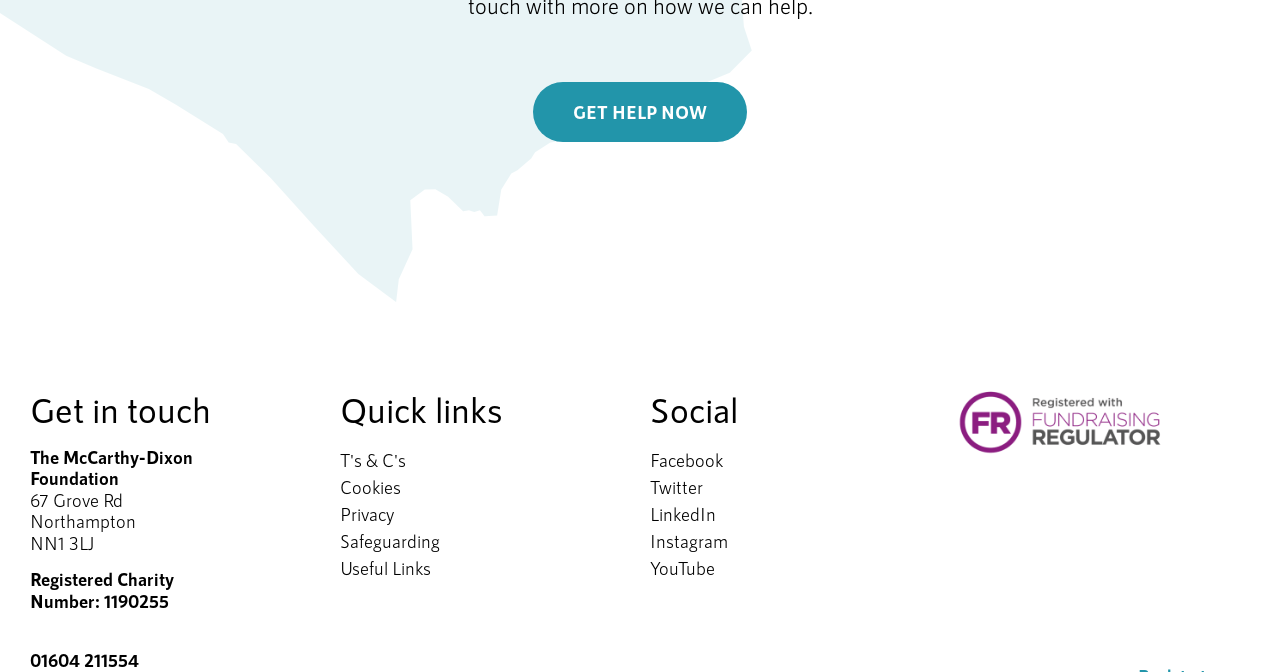Highlight the bounding box coordinates of the element you need to click to perform the following instruction: "Read 'Registered Charity Number: 1190255'."

[0.023, 0.845, 0.136, 0.91]